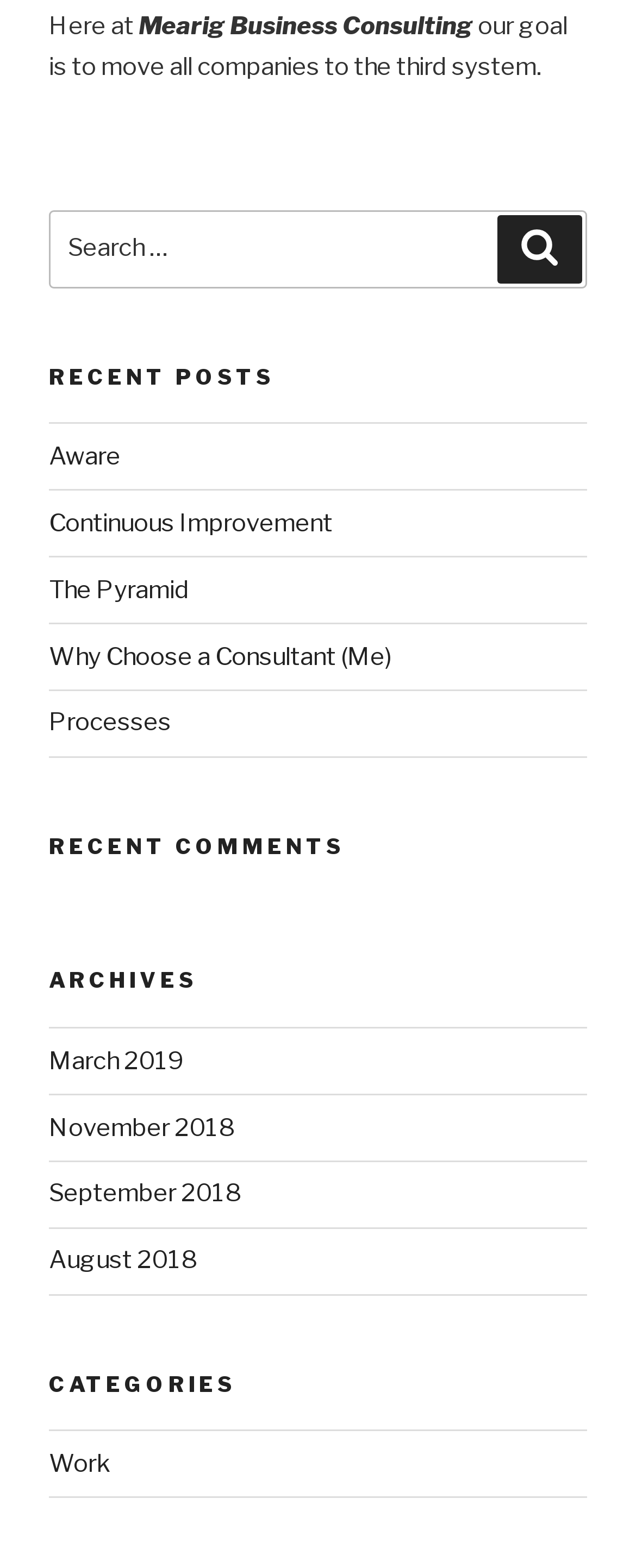Locate the bounding box coordinates of the area where you should click to accomplish the instruction: "View Archives".

[0.077, 0.616, 0.923, 0.635]